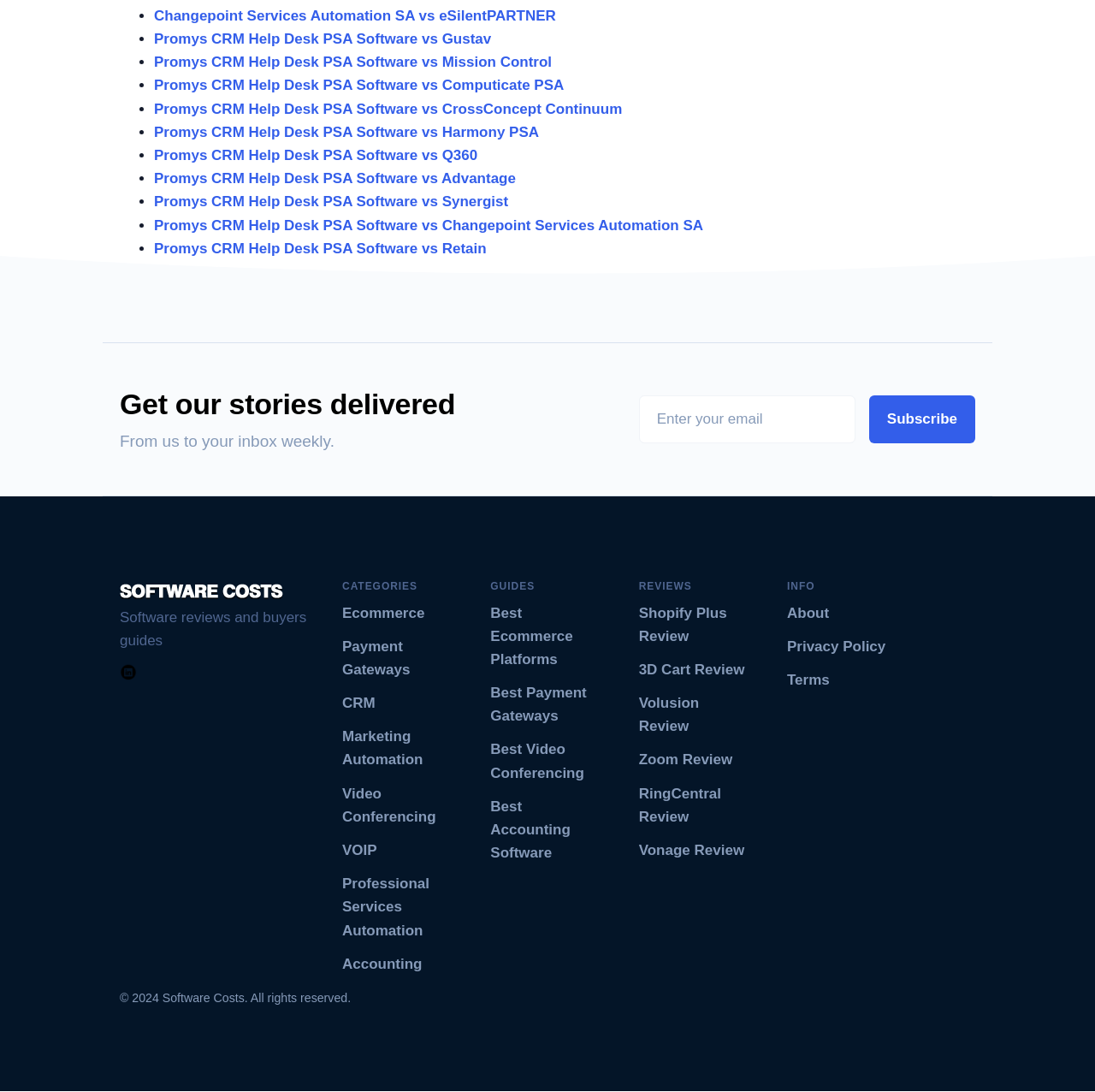Give a one-word or short phrase answer to this question: 
What is the purpose of the textbox?

Enter email